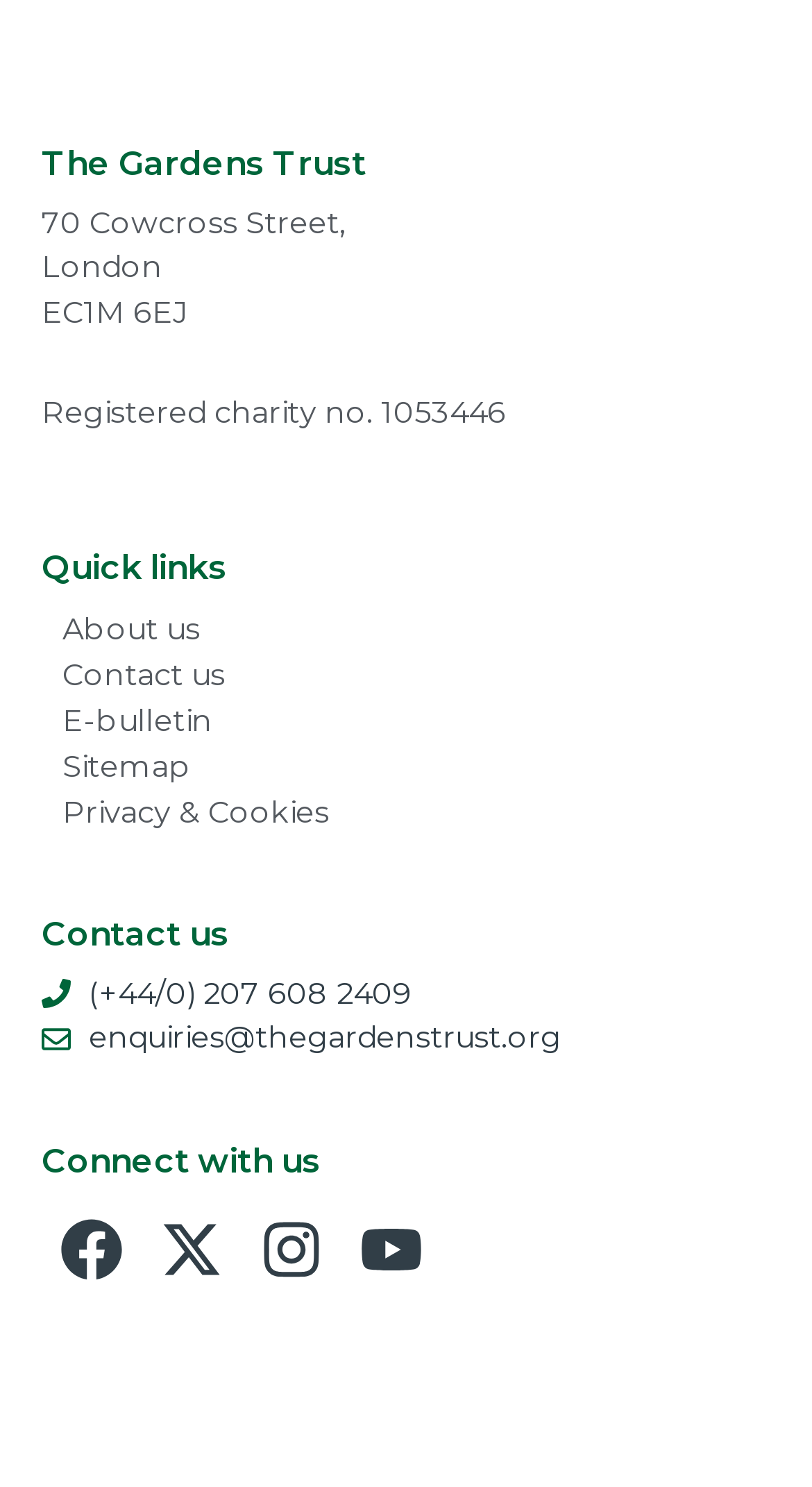What social media platforms can you connect with the organization on?
Based on the image, answer the question in a detailed manner.

The social media links can be found in the 'Connect with us' section of the webpage, which is located at the bottom of the webpage. The links are represented by icons and text, indicating that the organization has a presence on Facebook, Twitter, Instagram, and Youtube.